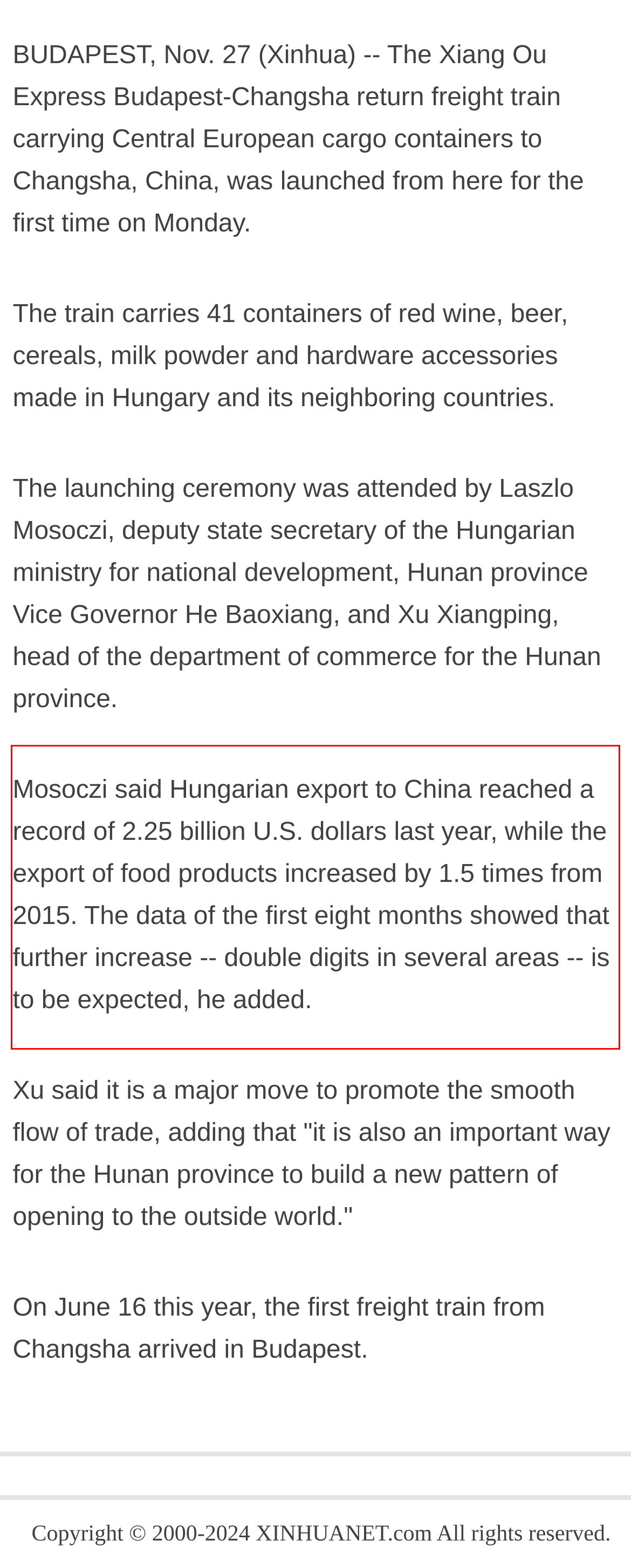Examine the screenshot of the webpage, locate the red bounding box, and perform OCR to extract the text contained within it.

Mosoczi said Hungarian export to China reached a record of 2.25 billion U.S. dollars last year, while the export of food products increased by 1.5 times from 2015. The data of the first eight months showed that further increase -- double digits in several areas -- is to be expected, he added.